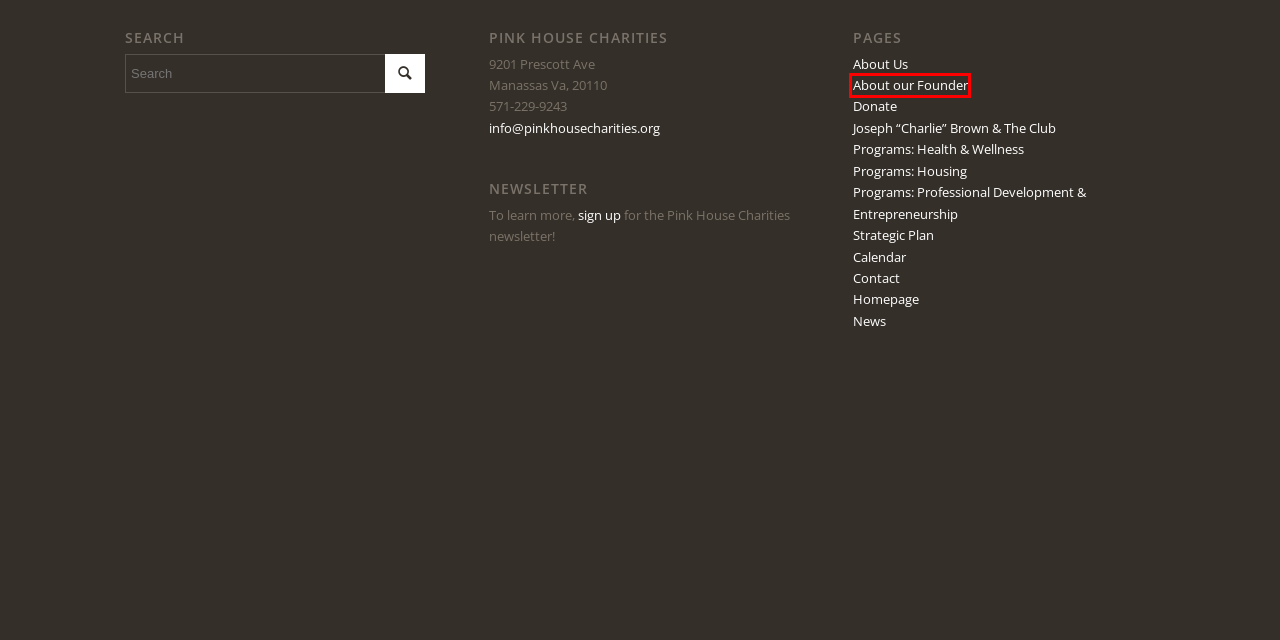You are provided with a screenshot of a webpage containing a red rectangle bounding box. Identify the webpage description that best matches the new webpage after the element in the bounding box is clicked. Here are the potential descriptions:
A. Pink House Charities | About our Founder - Pink House Charities
B. Pink House Charities | Strategic Plan - Pink House Charities
C. Pink House Charities | Programs: Health & Wellness - Pink House Charities
D. Pink House Charities | Joseph "Charlie" Brown & The Club - Pink House Charities
E. Pink House Charities | Programs: Housing - Pink House Charities
F. Pink House Charities | Donate - Pink House Charities
G. Pink House Charities | Programs: Professional Development & Entrepreneurship - Pink House Charities
H. Pink House Charities |

A